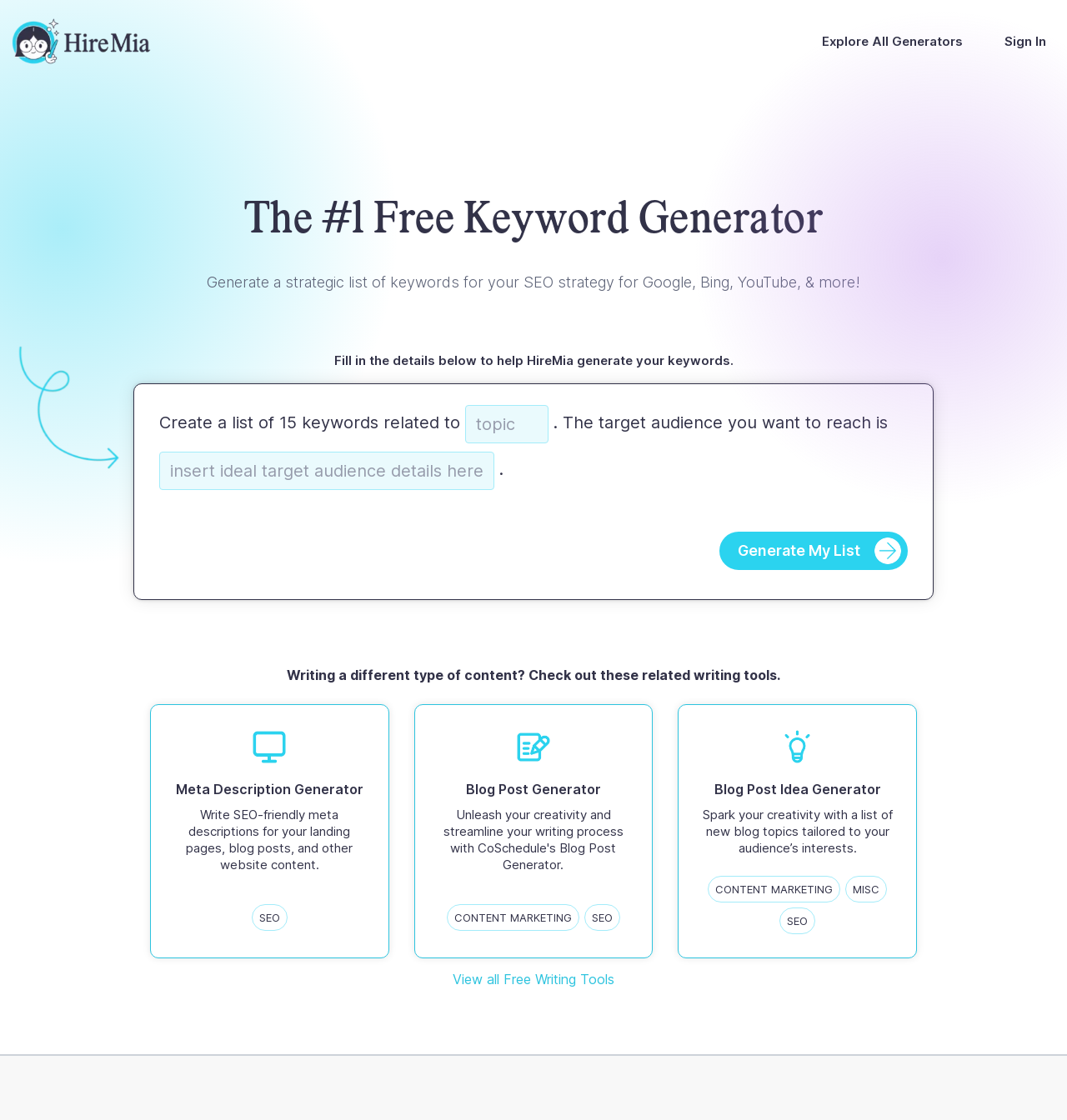Please pinpoint the bounding box coordinates for the region I should click to adhere to this instruction: "Click the 'Hire Mia Logo'".

[0.012, 0.016, 0.141, 0.058]